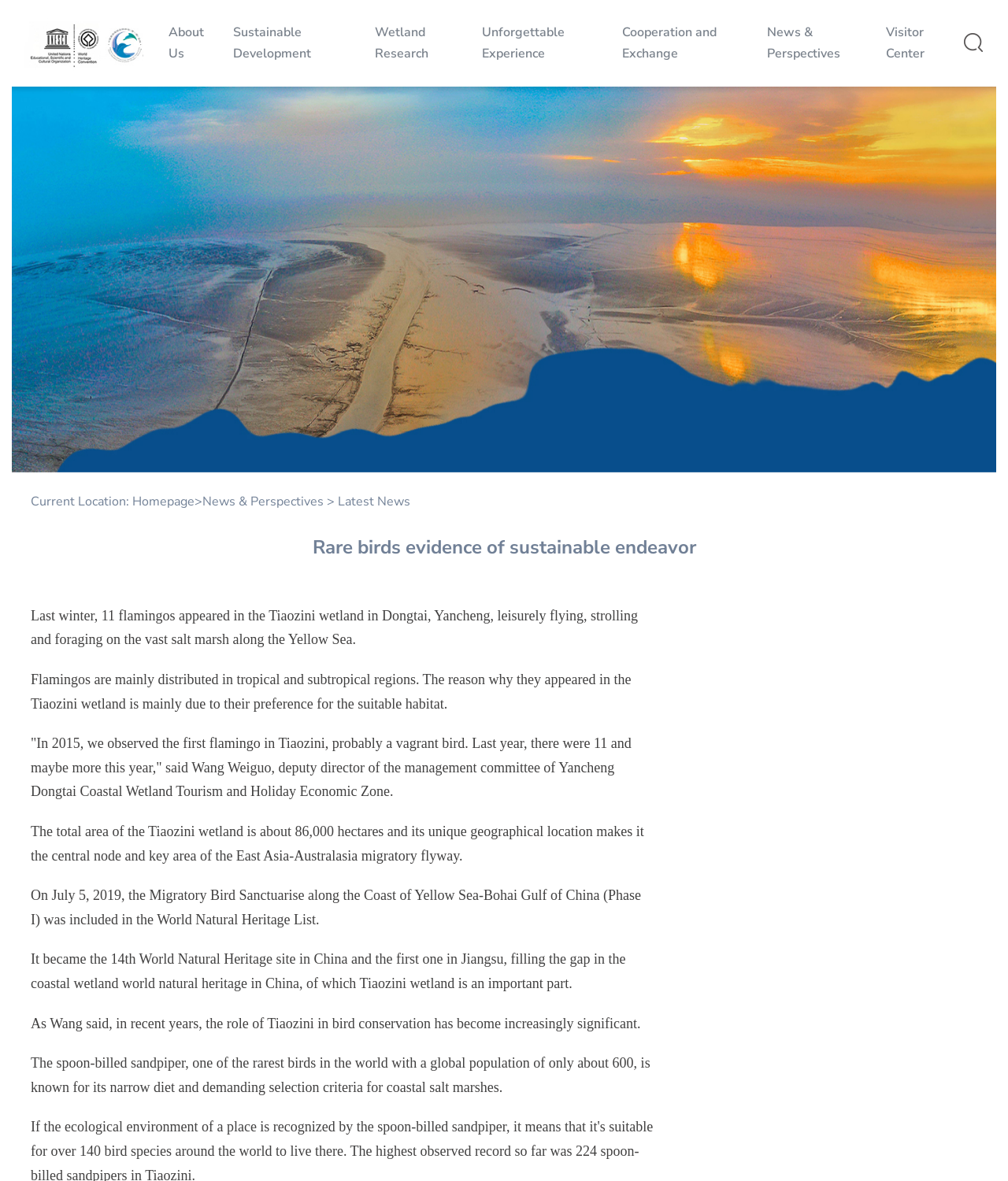Provide the bounding box coordinates of the UI element that matches the description: "Our World Heritage".

[0.189, 0.079, 0.345, 0.105]